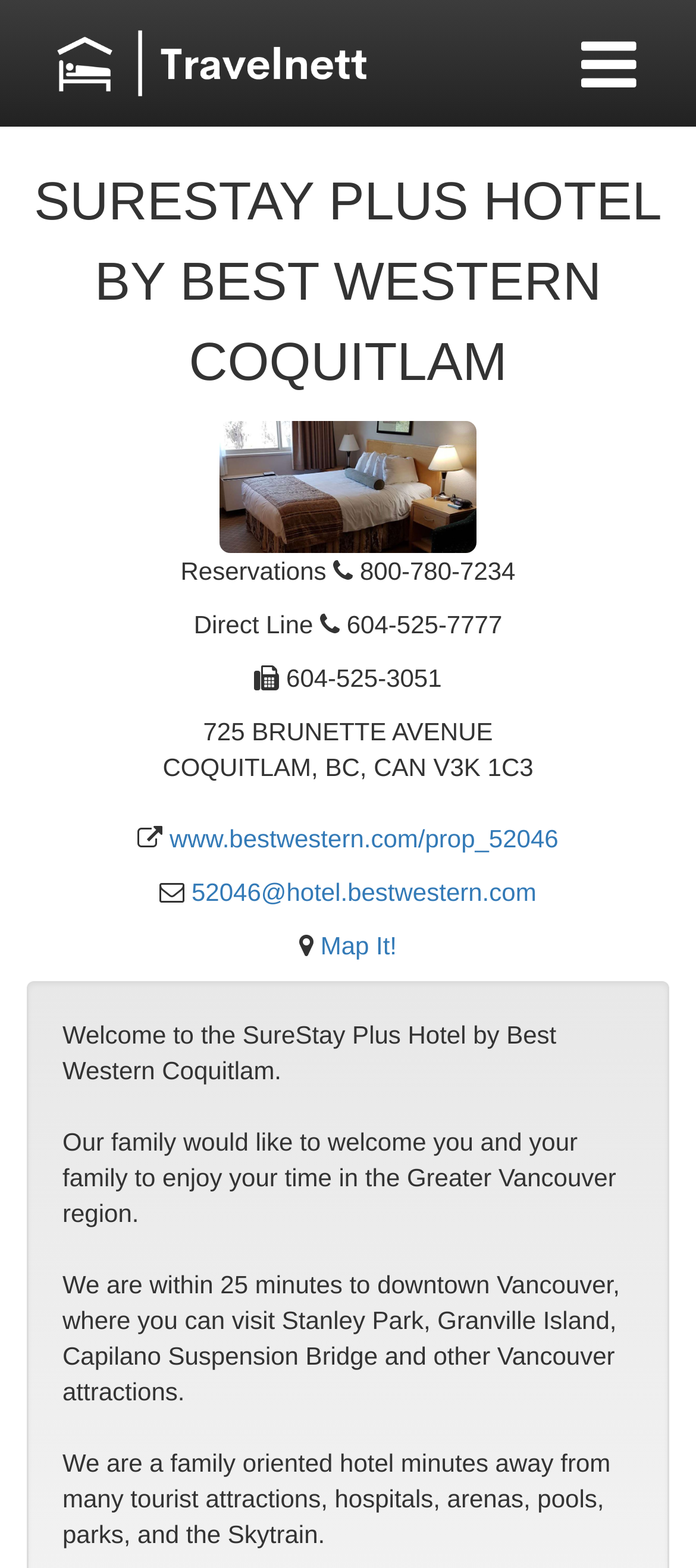Based on the element description, predict the bounding box coordinates (top-left x, top-left y, bottom-right x, bottom-right y) for the UI element in the screenshot: Map It!

[0.46, 0.594, 0.57, 0.612]